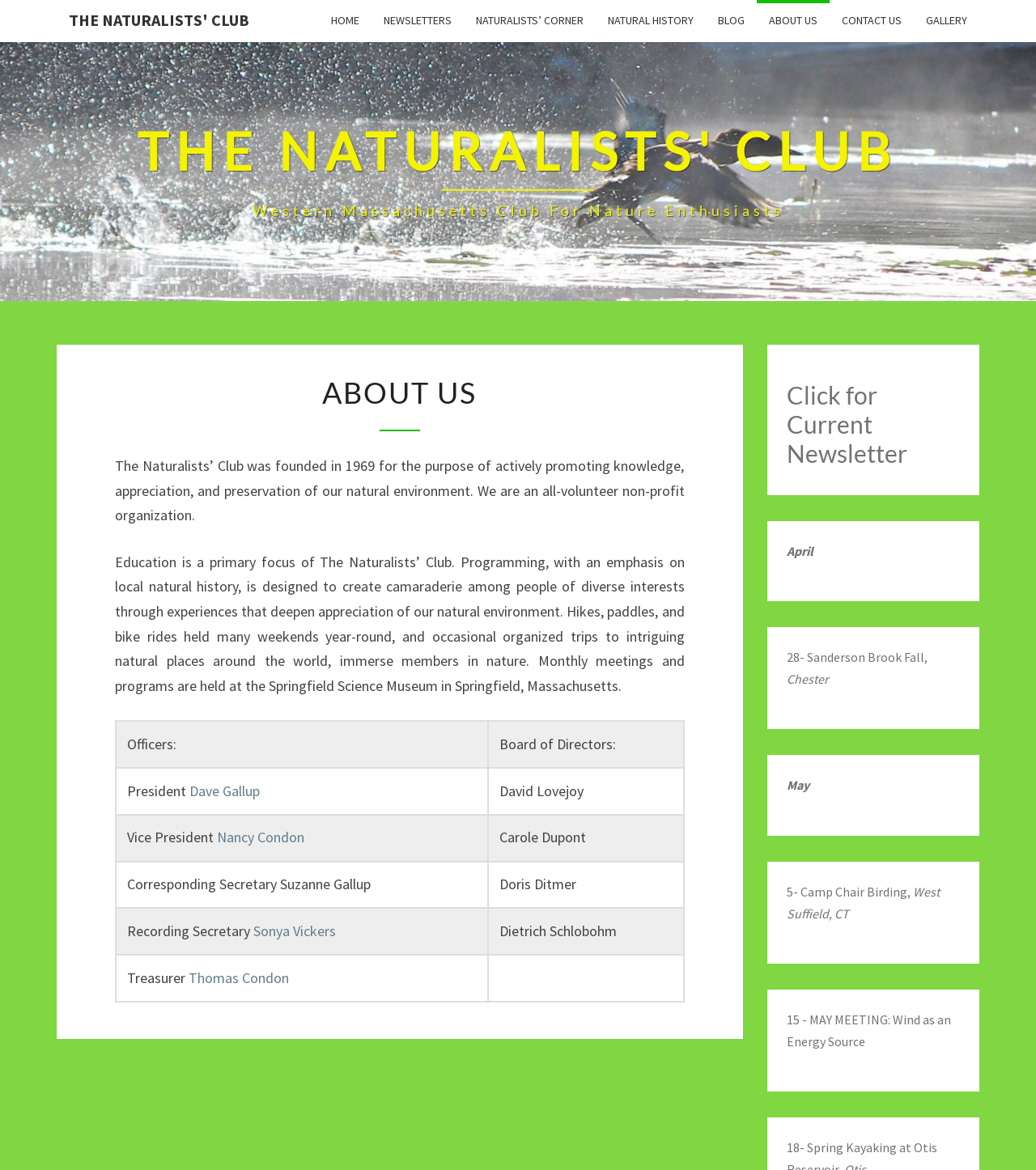Locate the bounding box coordinates of the area that needs to be clicked to fulfill the following instruction: "Click the link to contact Thomas Condon". The coordinates should be in the format of four float numbers between 0 and 1, namely [left, top, right, bottom].

[0.182, 0.828, 0.279, 0.844]